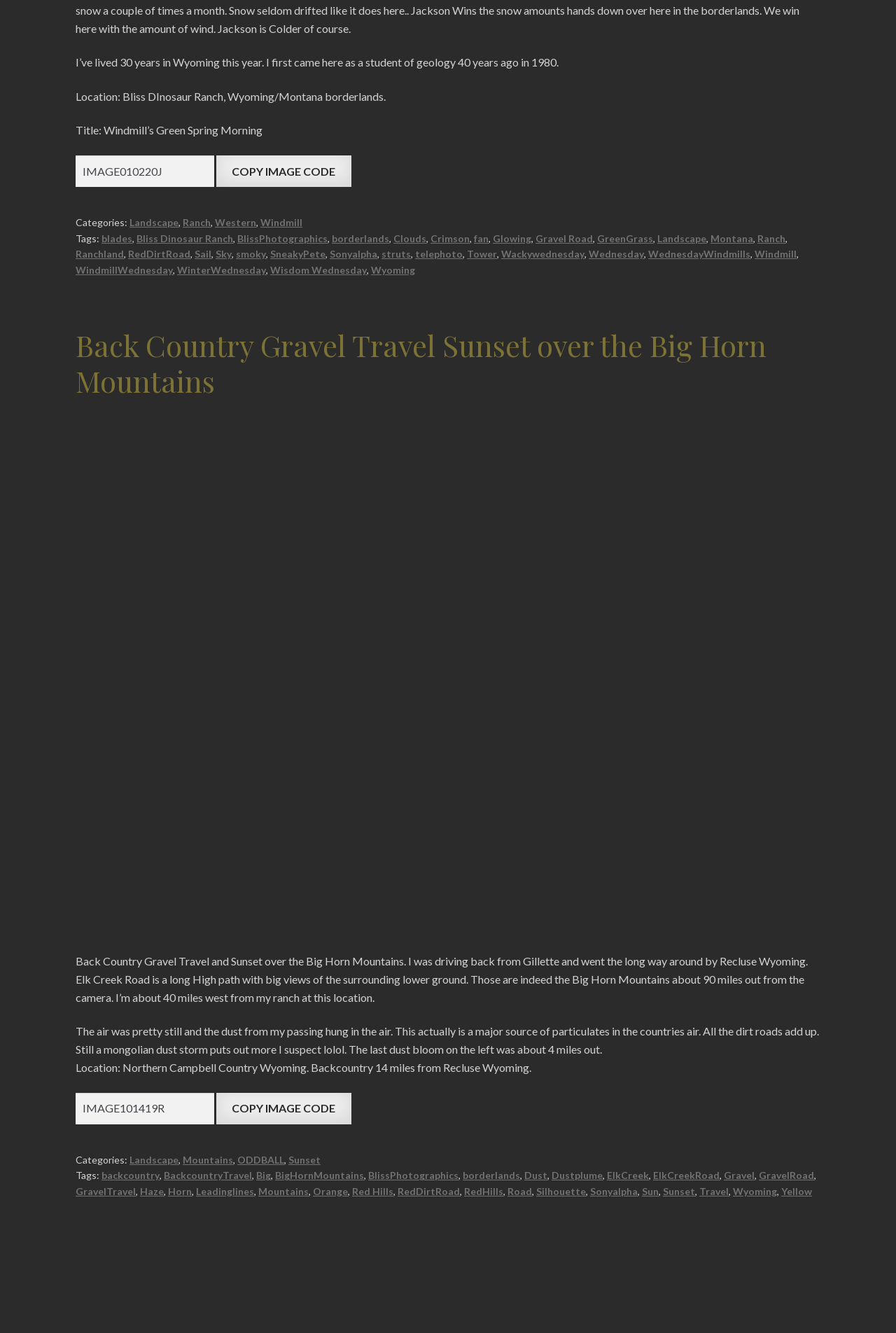What is the location of the Bliss Dinosaur Ranch?
Respond with a short answer, either a single word or a phrase, based on the image.

Wyoming/Montana borderlands